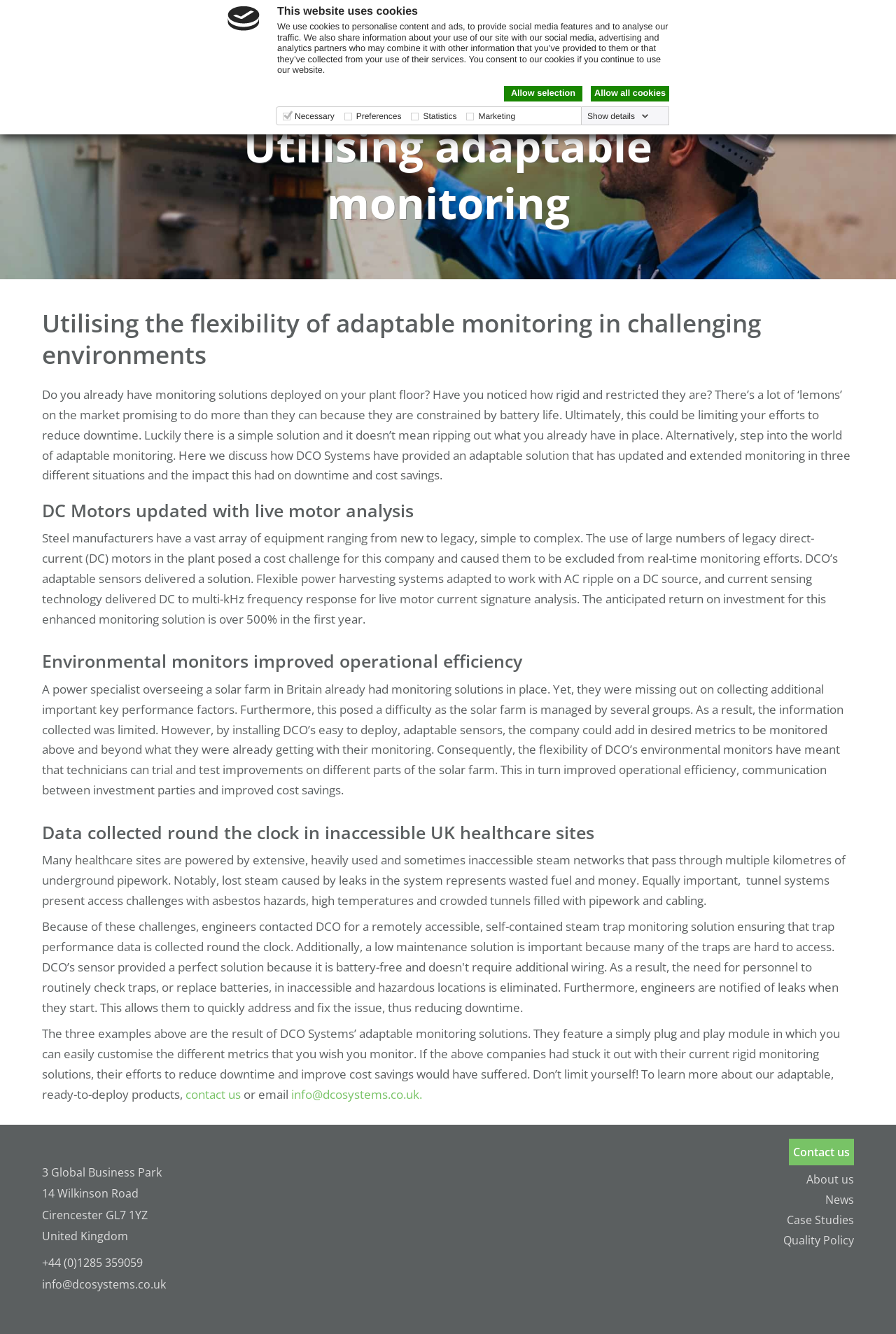Please specify the bounding box coordinates of the clickable region necessary for completing the following instruction: "Click the logo to go to the homepage". The coordinates must consist of four float numbers between 0 and 1, i.e., [left, top, right, bottom].

None